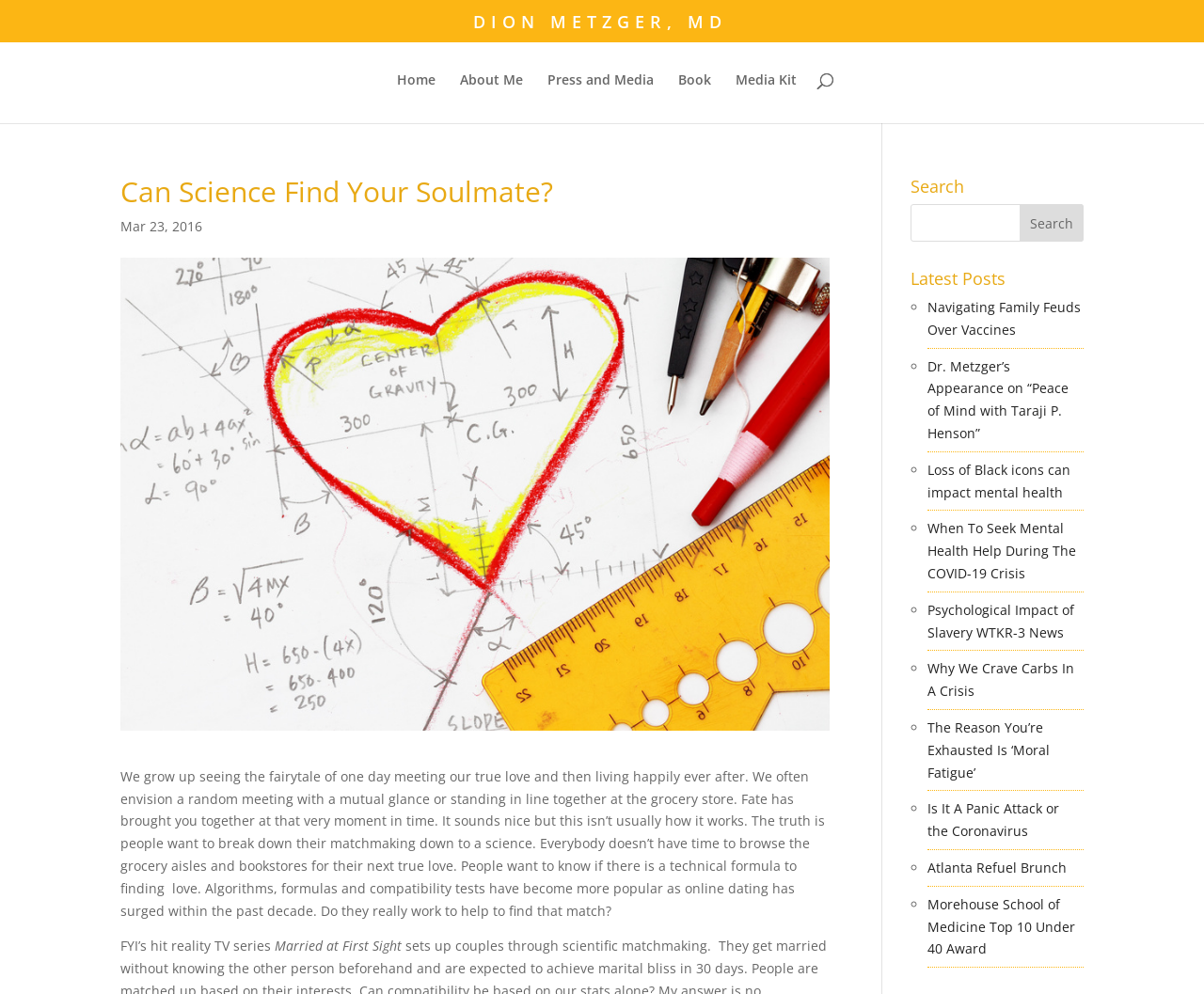What type of content is listed under 'Latest Posts'?
Please answer the question as detailed as possible based on the image.

The 'Latest Posts' section lists several links with titles of articles, such as 'Navigating Family Feuds Over Vaccines' and 'Loss of Black icons can impact mental health', which suggests that the content listed is article titles.